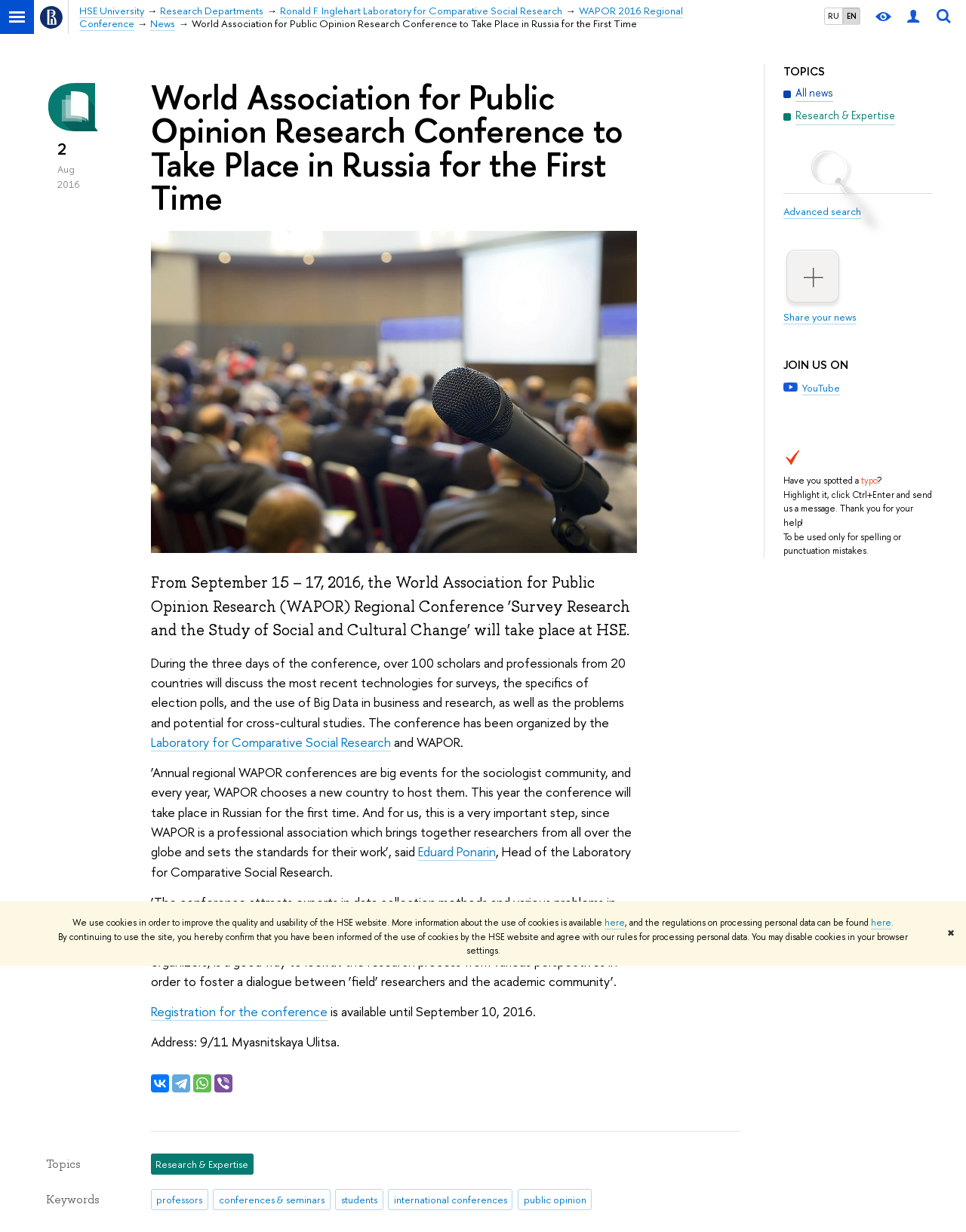Please identify the bounding box coordinates of the element on the webpage that should be clicked to follow this instruction: "Watch on YouTube". The bounding box coordinates should be given as four float numbers between 0 and 1, formatted as [left, top, right, bottom].

[0.83, 0.309, 0.869, 0.321]